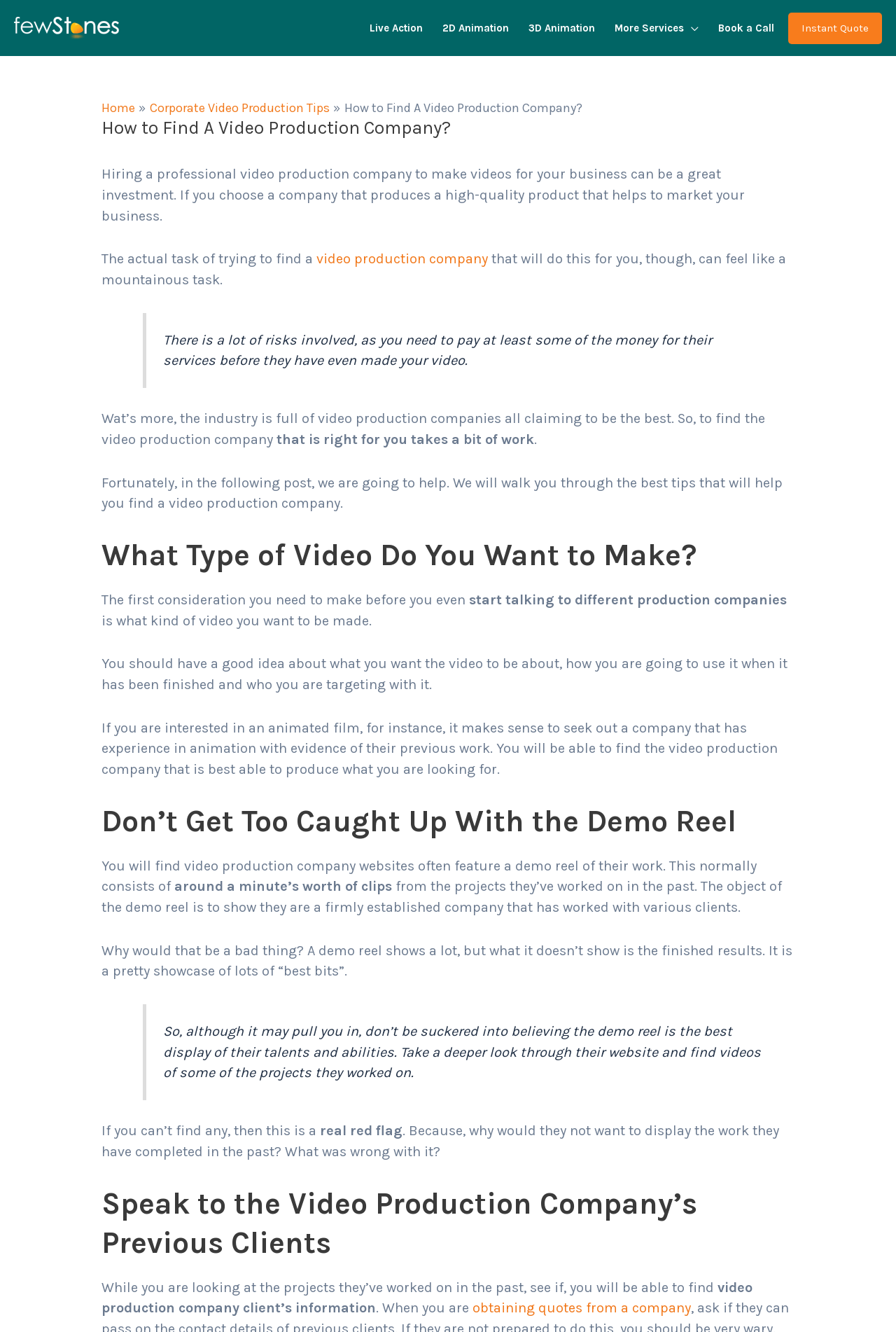Identify the bounding box coordinates of the region that needs to be clicked to carry out this instruction: "Navigate to Live Action". Provide these coordinates as four float numbers ranging from 0 to 1, i.e., [left, top, right, bottom].

[0.406, 0.0, 0.488, 0.042]